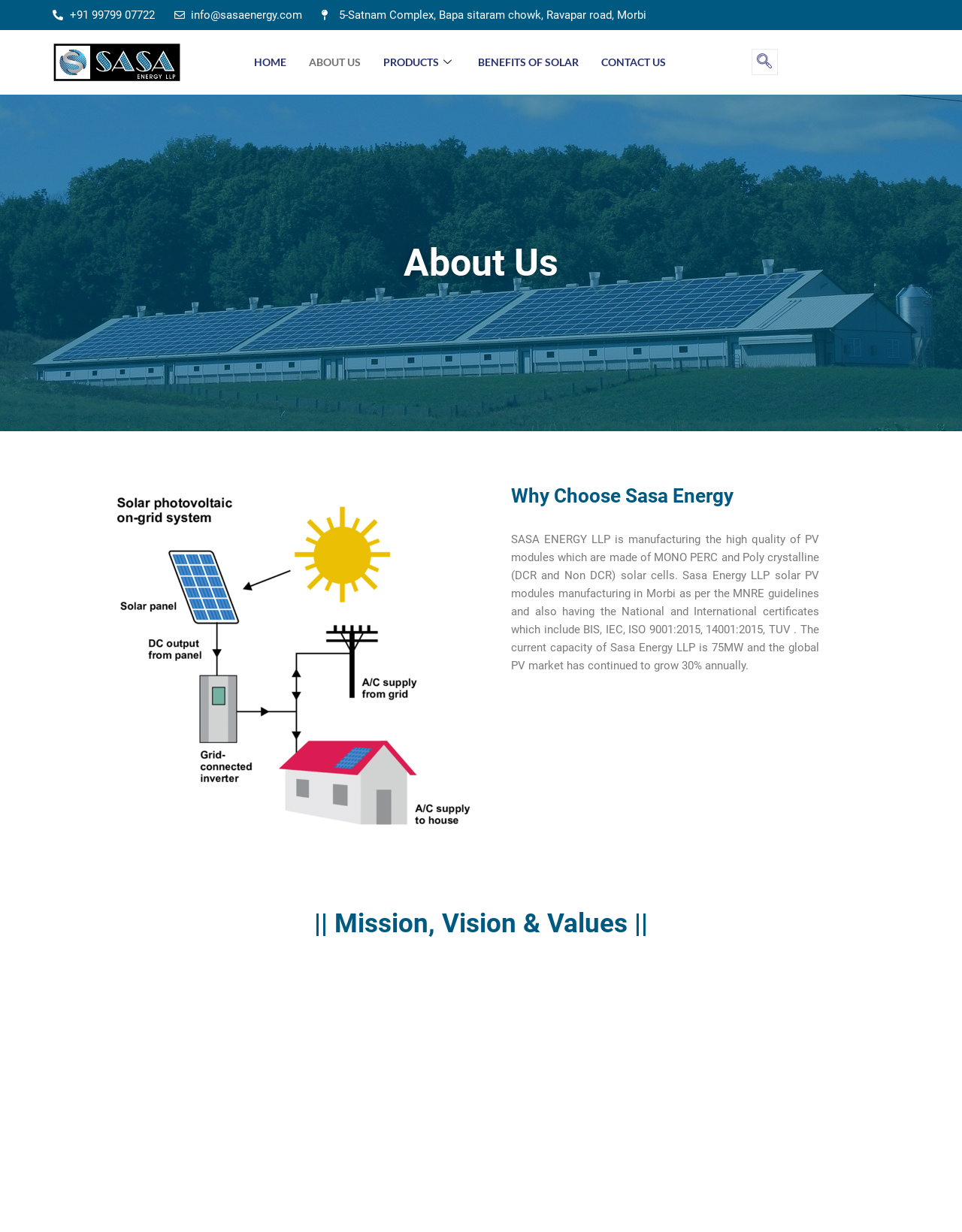Find the bounding box coordinates for the element described here: "Home".

[0.252, 0.026, 0.31, 0.075]